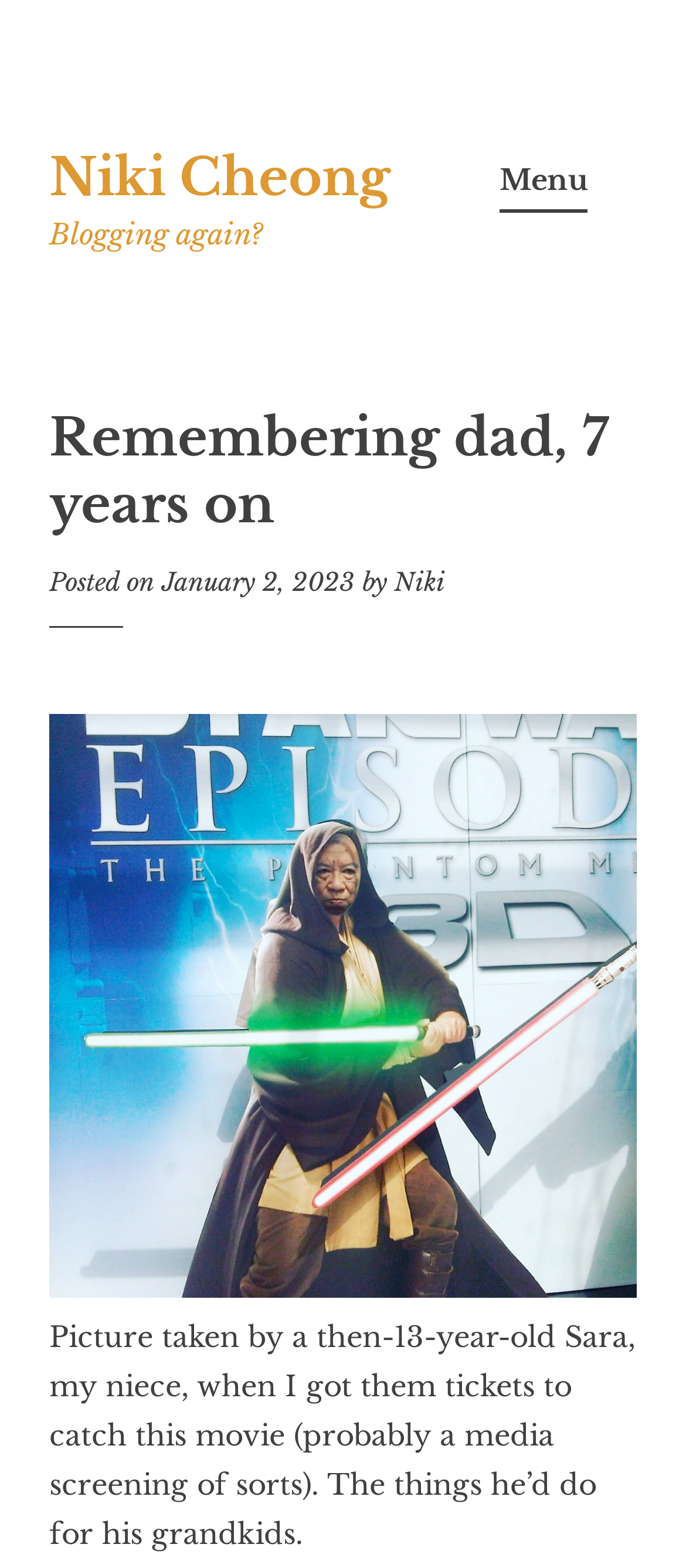What is the relationship between the author and Sara?
Using the image, provide a detailed and thorough answer to the question.

The relationship between the author and Sara can be inferred from the text in the figcaption, which mentions 'my niece, Sara'.